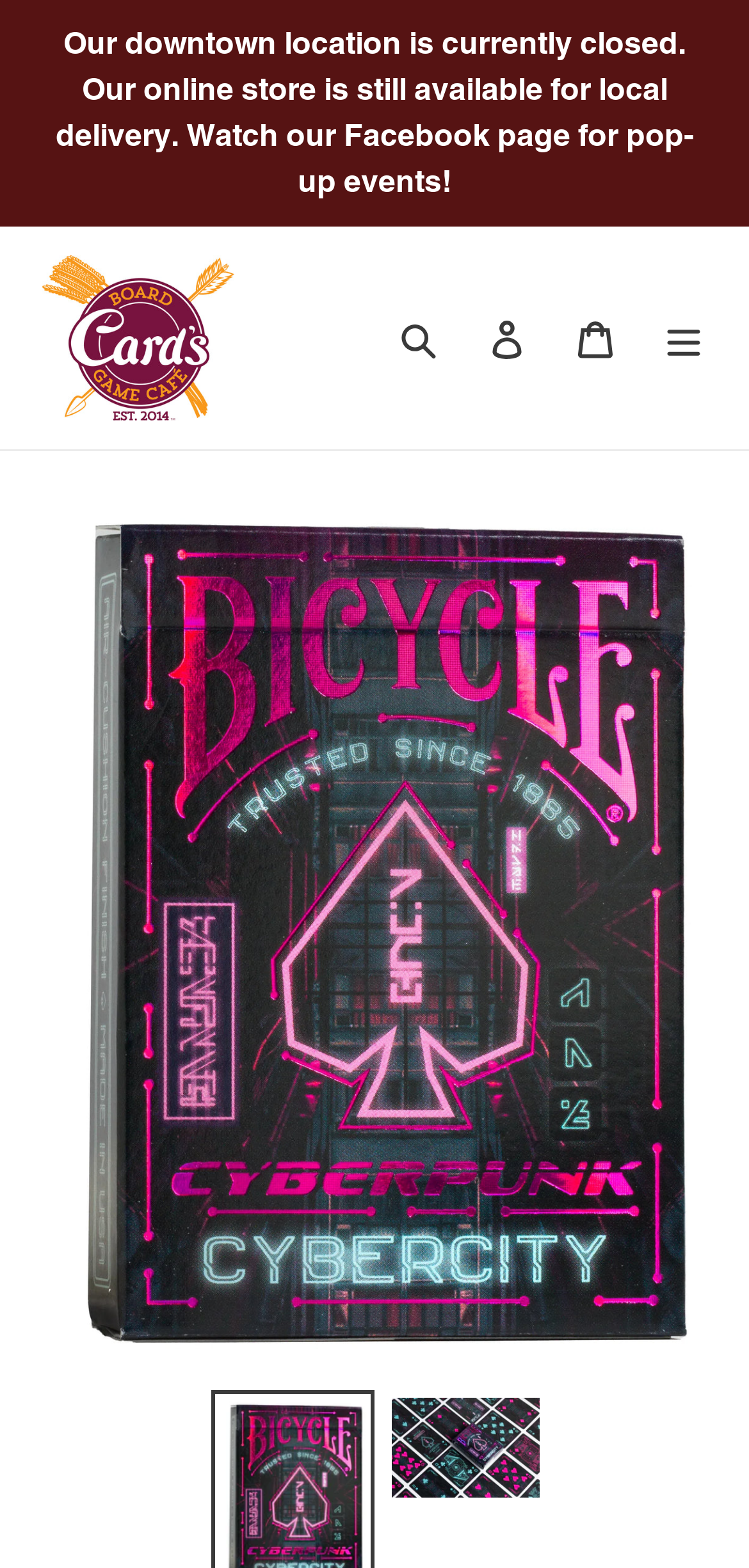What is the name of the cafe associated with this website?
Based on the image content, provide your answer in one word or a short phrase.

Card's Board Game Cafe